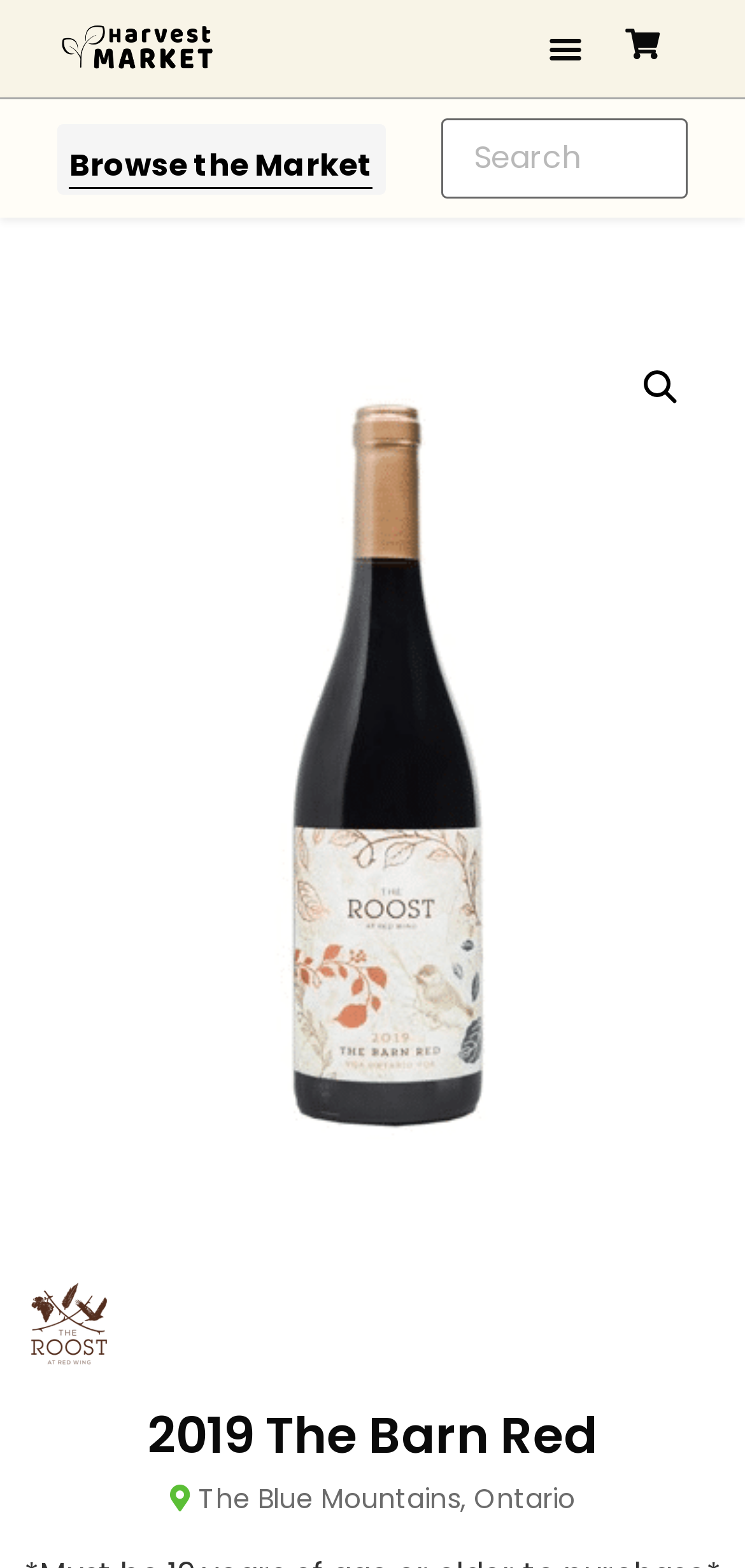Is there a menu on the page?
Based on the image, provide a one-word or brief-phrase response.

Yes